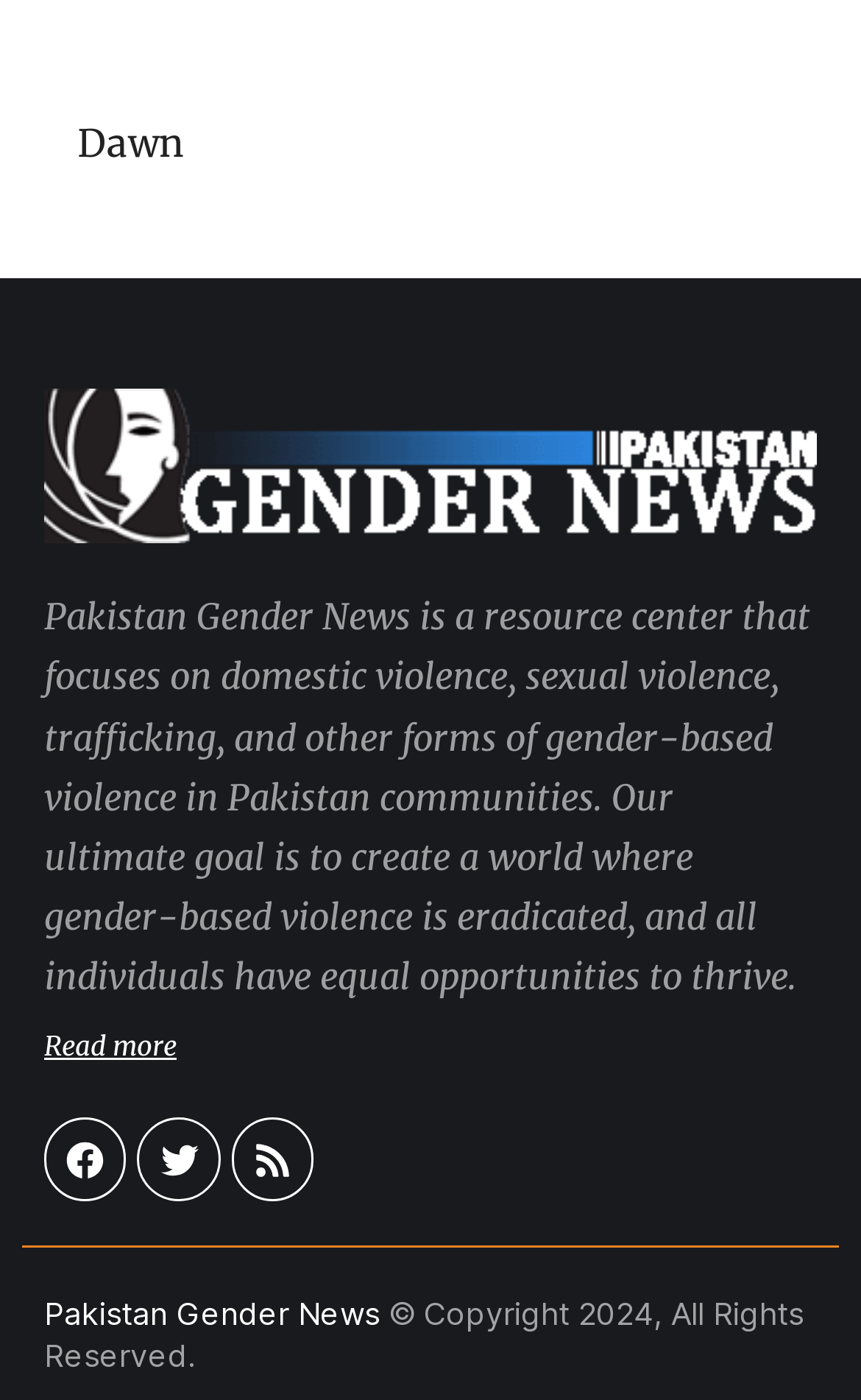Find the bounding box of the UI element described as follows: "Read more".

[0.051, 0.736, 0.205, 0.759]